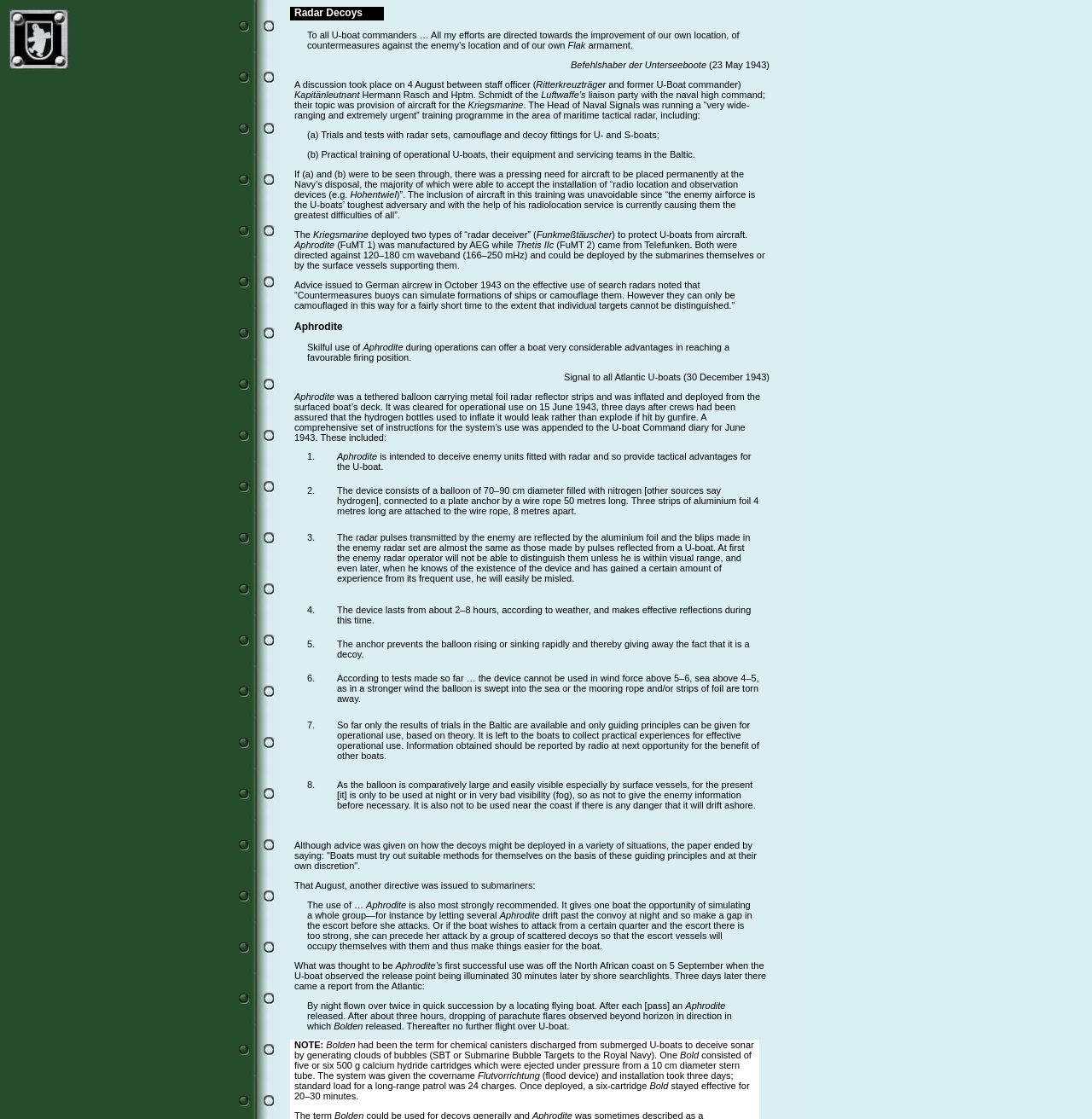What is the name of the radar decoy device mentioned?
From the details in the image, provide a complete and detailed answer to the question.

The webpage mentions a radar decoy device called Aphrodite, which was used by German U-boats to deceive enemy radar. It is described as a tethered balloon carrying metal foil radar reflector strips.